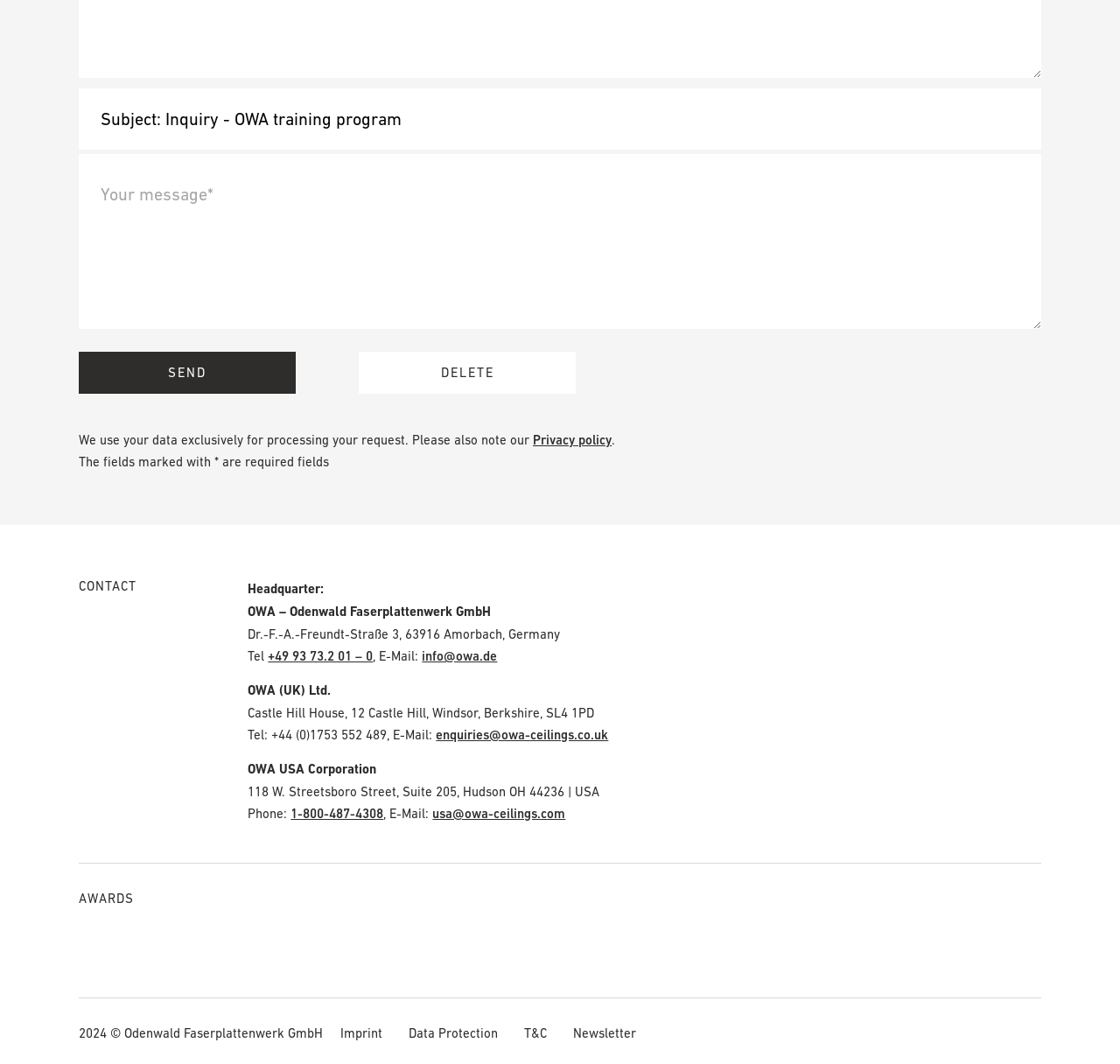How many awards are listed on the webpage?
Please provide an in-depth and detailed response to the question.

The awards are listed at the bottom of the webpage, and they include 'China Good Design', 'MIAW Winner', 'German Design Award', 'Iconic Awards Interior', 'Iconic Awards Architecture', 'Design Award', 'Red Dot Award', and 'BDI'. There are 8 awards in total.